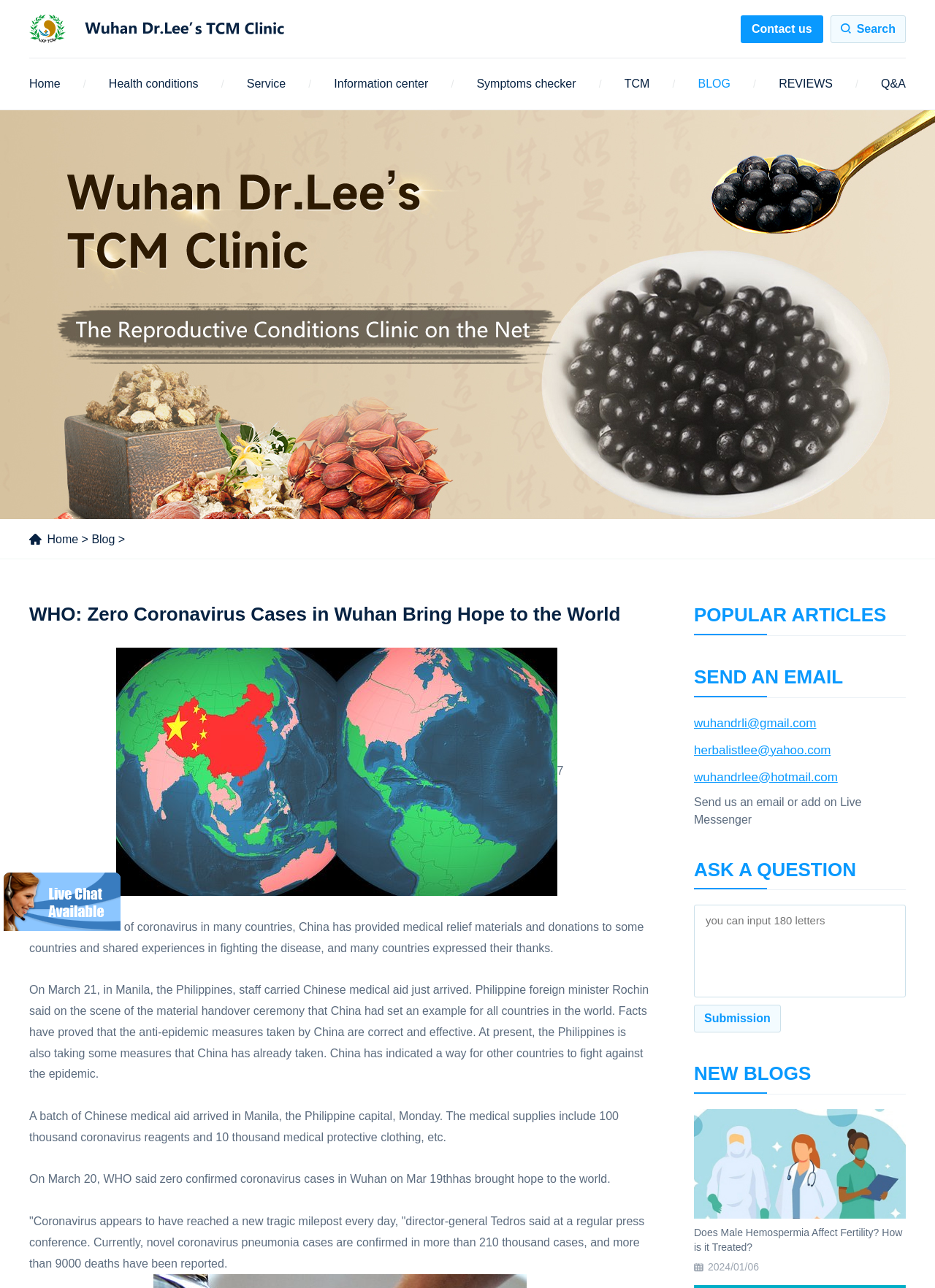Show the bounding box coordinates for the HTML element as described: "Home".

[0.05, 0.414, 0.084, 0.423]